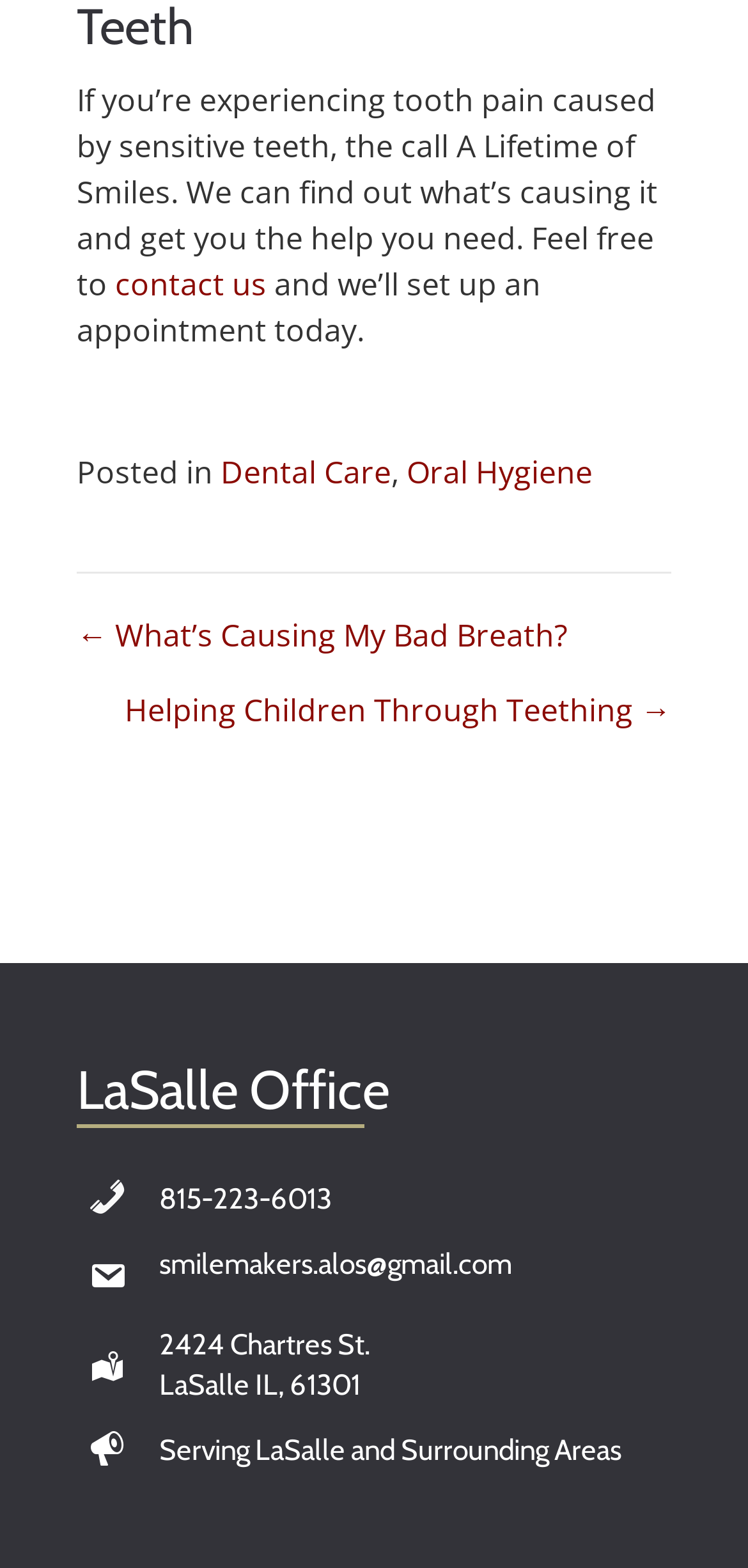Provide the bounding box coordinates of the section that needs to be clicked to accomplish the following instruction: "call 815-223-6013."

[0.213, 0.752, 0.444, 0.778]